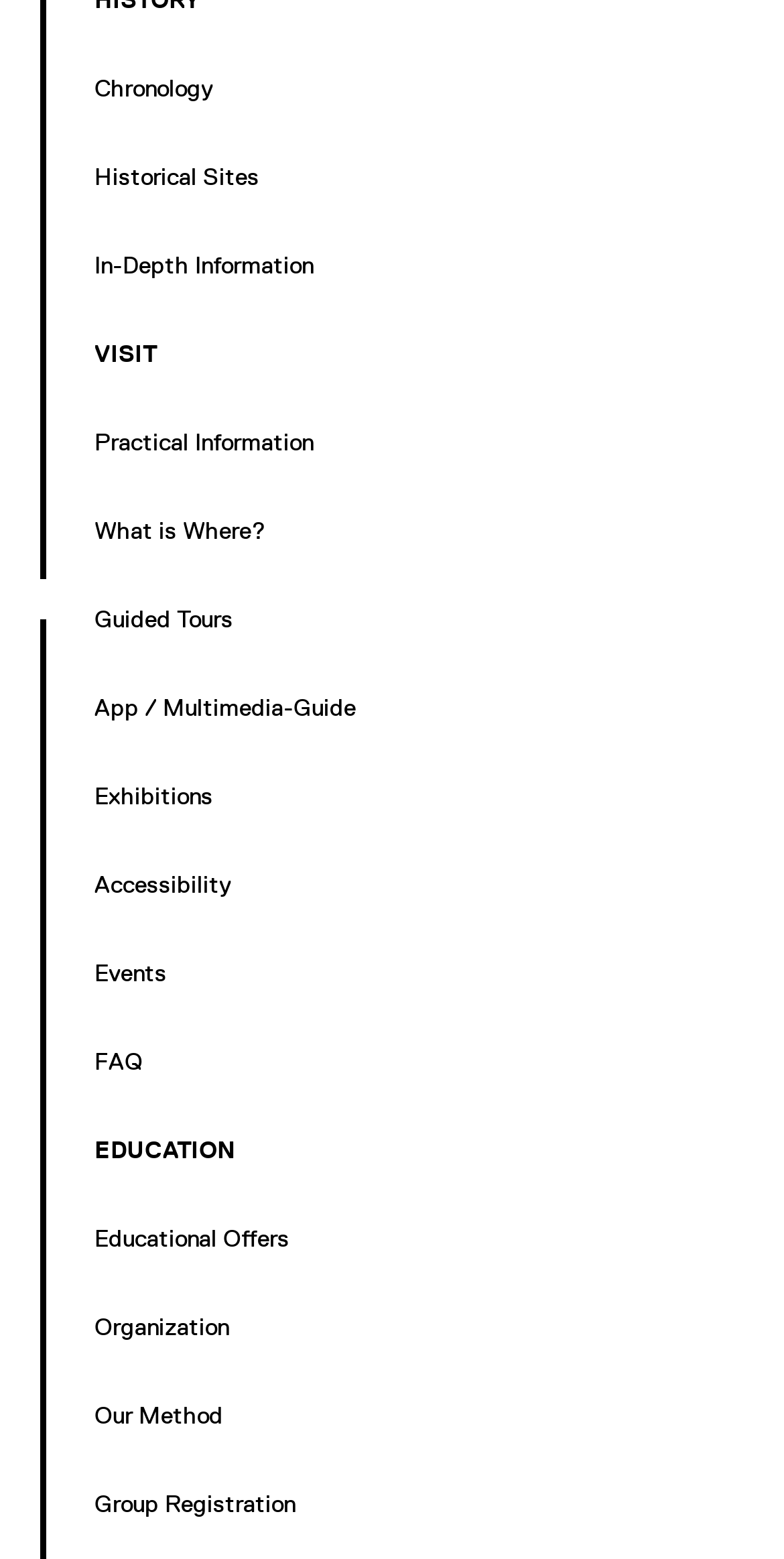Show the bounding box coordinates for the element that needs to be clicked to execute the following instruction: "check the FAQ". Provide the coordinates in the form of four float numbers between 0 and 1, i.e., [left, top, right, bottom].

[0.121, 0.669, 0.879, 0.694]